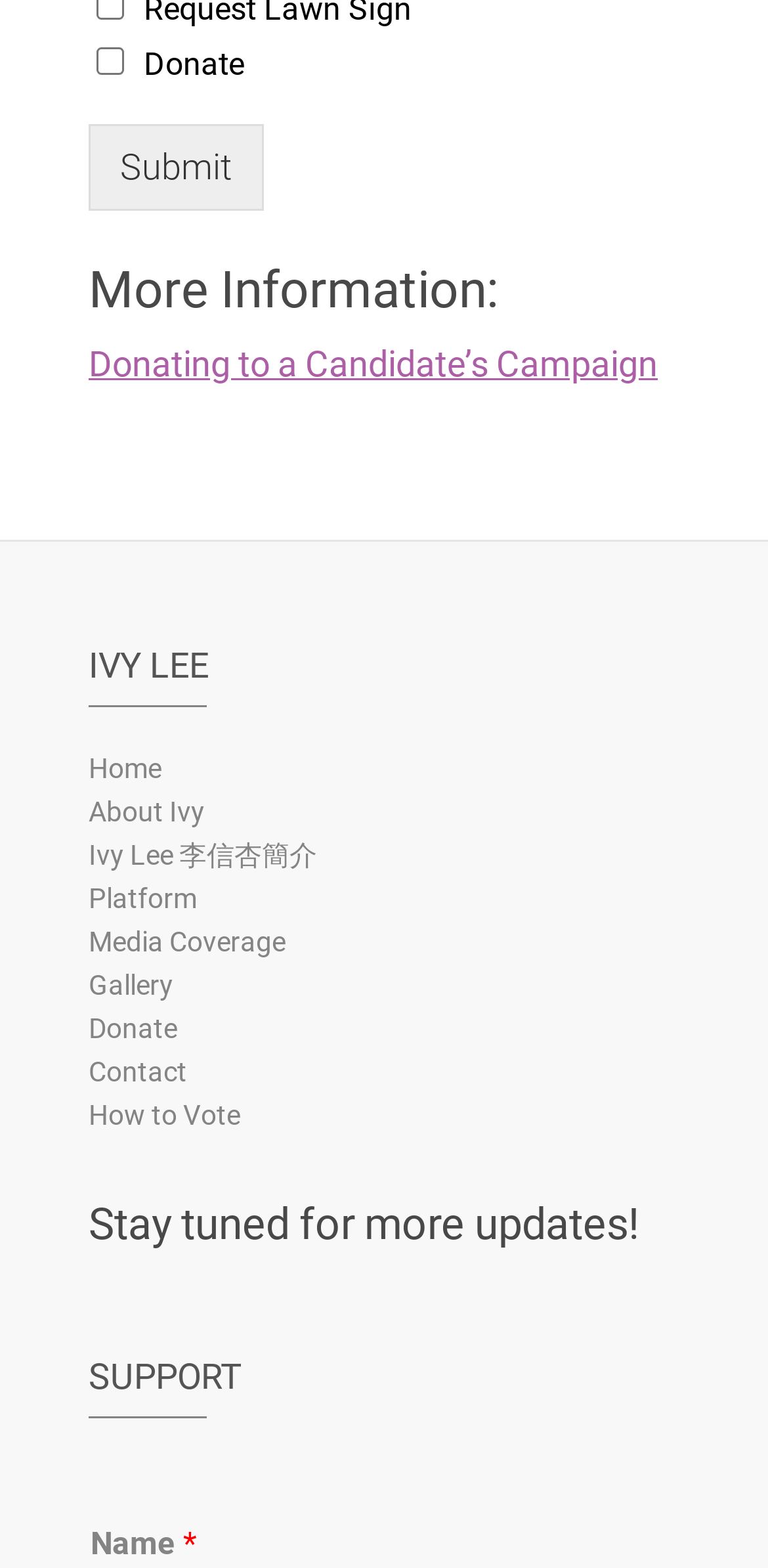Using the provided element description: "Donating to a Candidate’s Campaign", determine the bounding box coordinates of the corresponding UI element in the screenshot.

[0.115, 0.219, 0.856, 0.245]